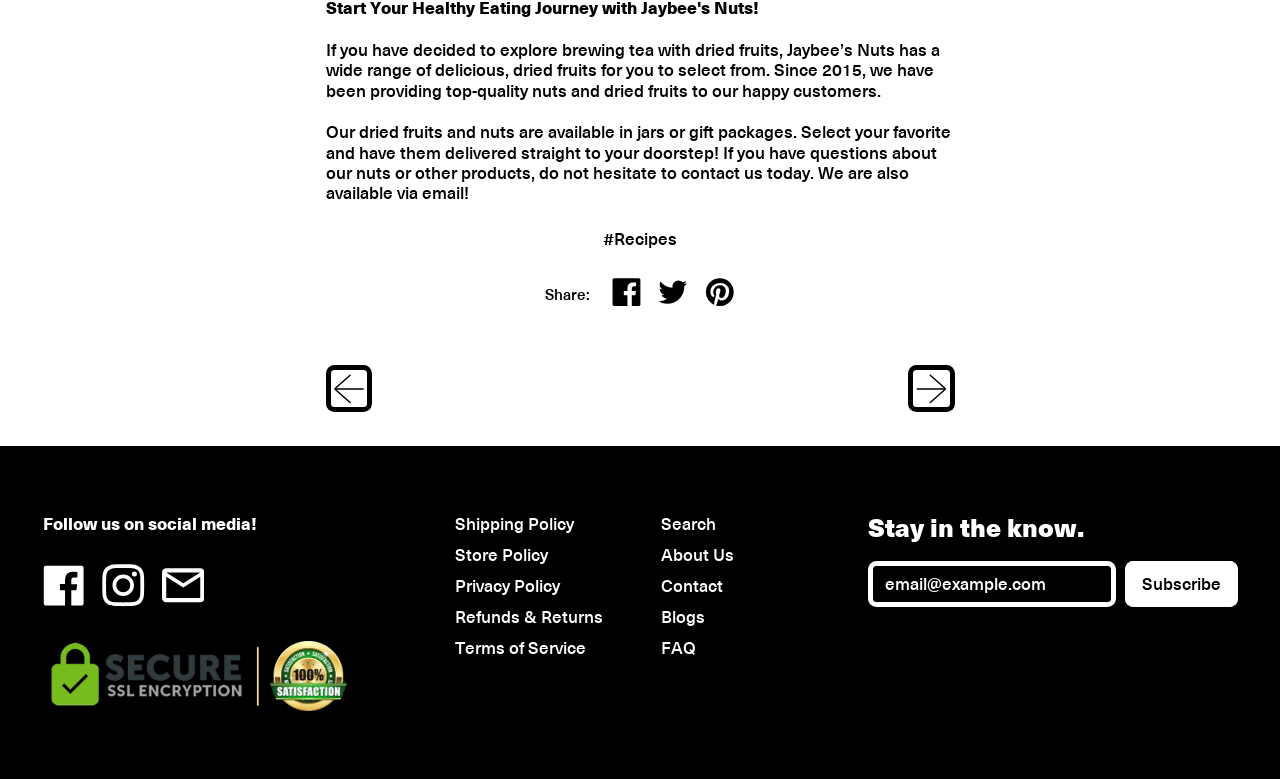Using the format (top-left x, top-left y, bottom-right x, bottom-right y), provide the bounding box coordinates for the described UI element. All values should be floating point numbers between 0 and 1: Pin on Pinterest

[0.544, 0.345, 0.581, 0.409]